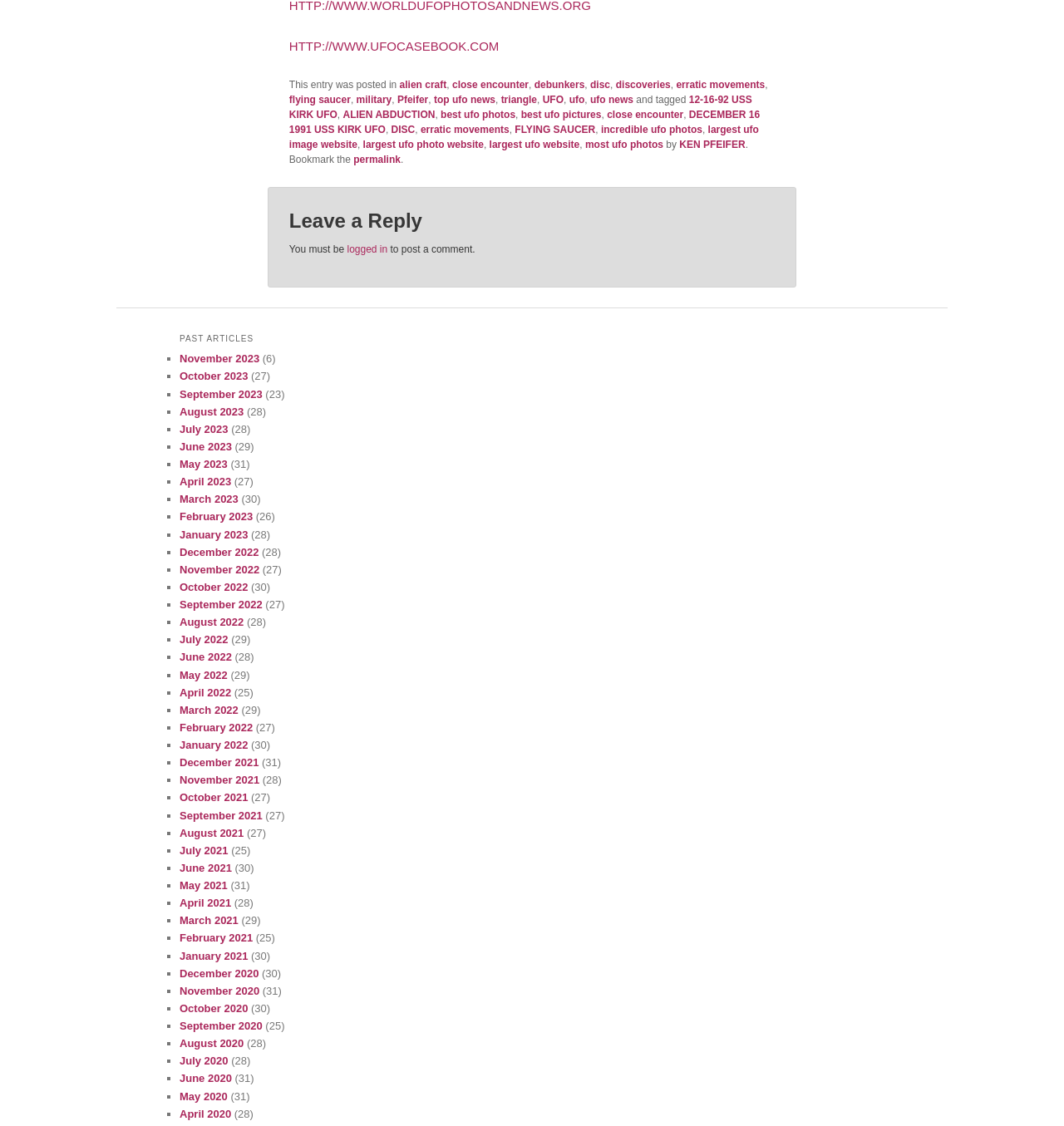Can you specify the bounding box coordinates for the region that should be clicked to fulfill this instruction: "Click on the link 'alien craft'".

[0.375, 0.07, 0.42, 0.08]